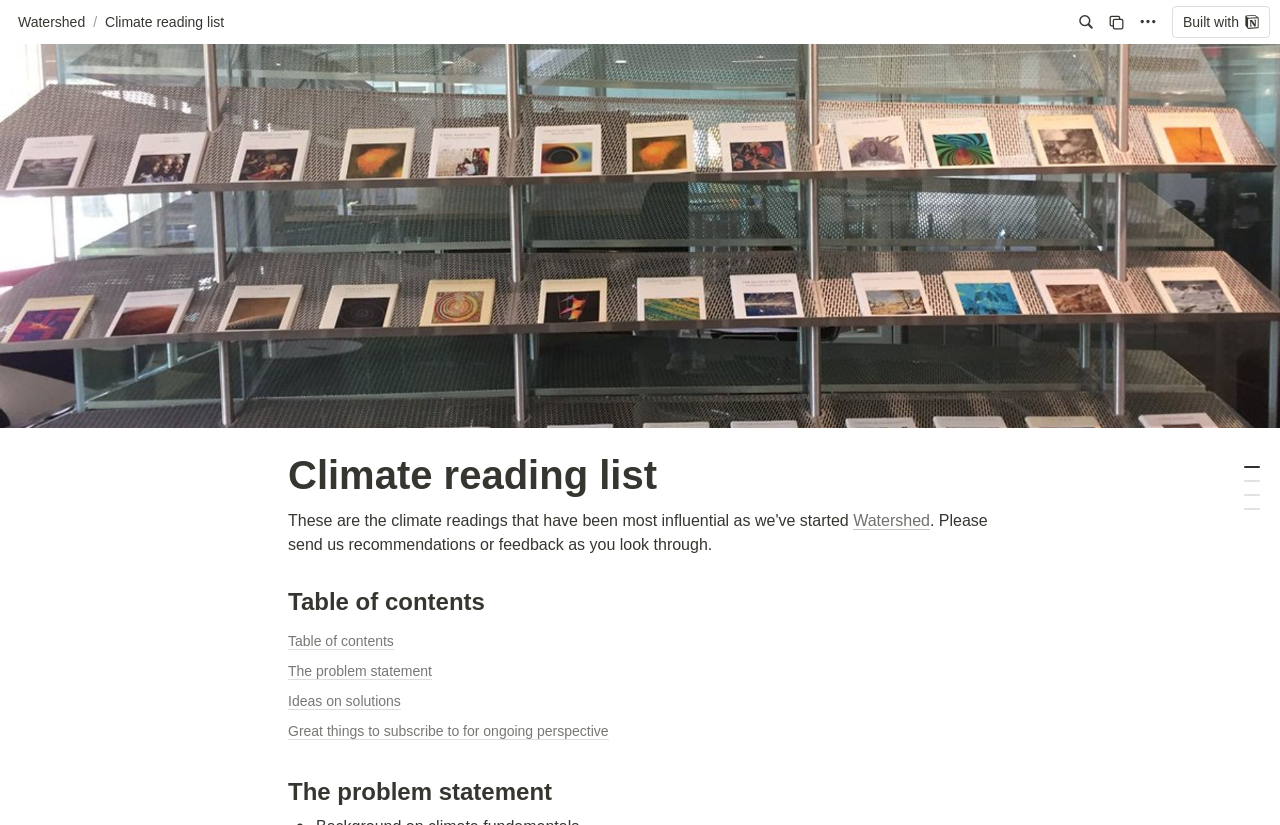Determine the bounding box coordinates for the region that must be clicked to execute the following instruction: "Click the The problem statement link".

[0.223, 0.795, 0.777, 0.831]